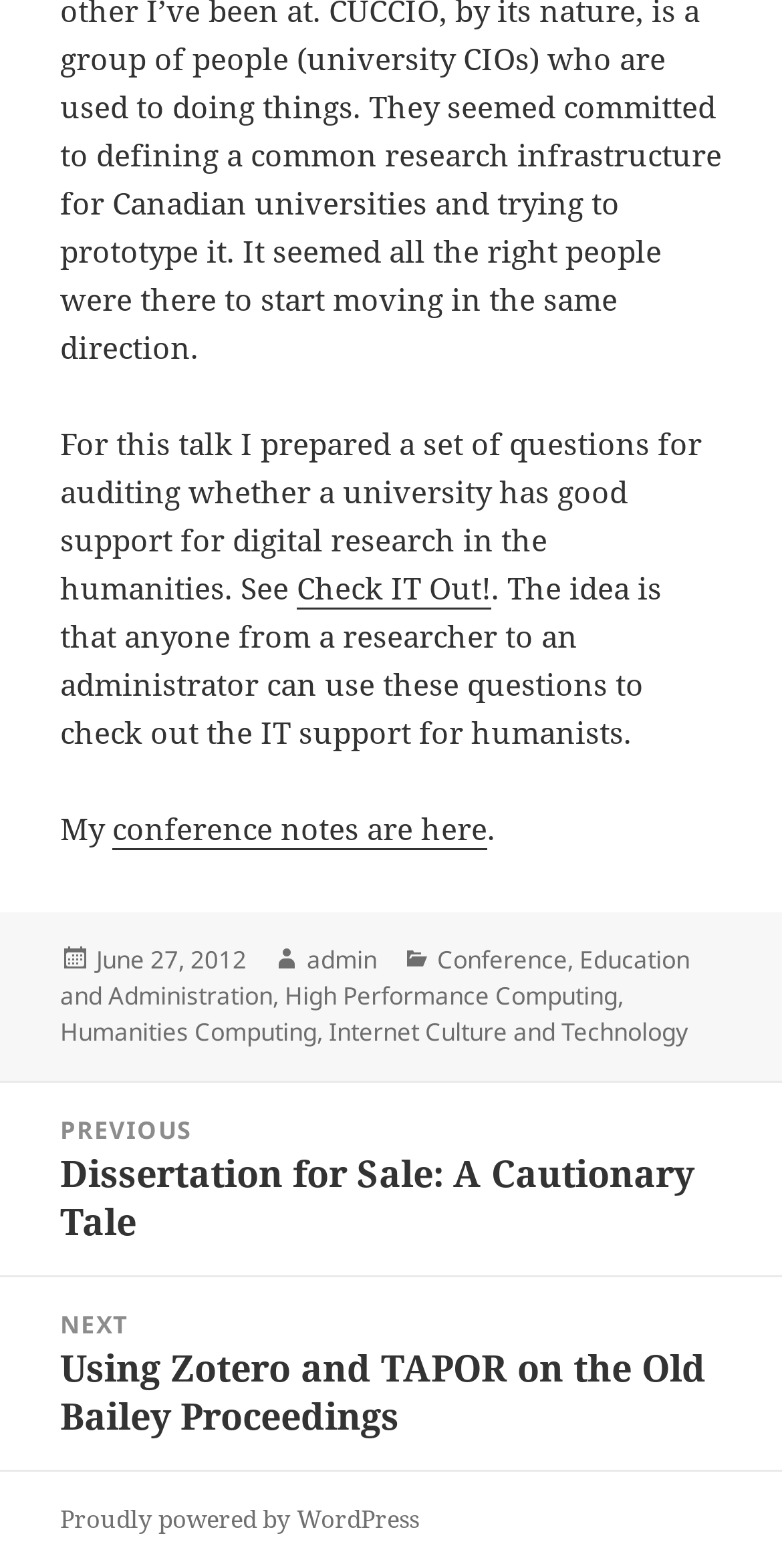Give the bounding box coordinates for this UI element: "admin". The coordinates should be four float numbers between 0 and 1, arranged as [left, top, right, bottom].

[0.392, 0.601, 0.482, 0.624]